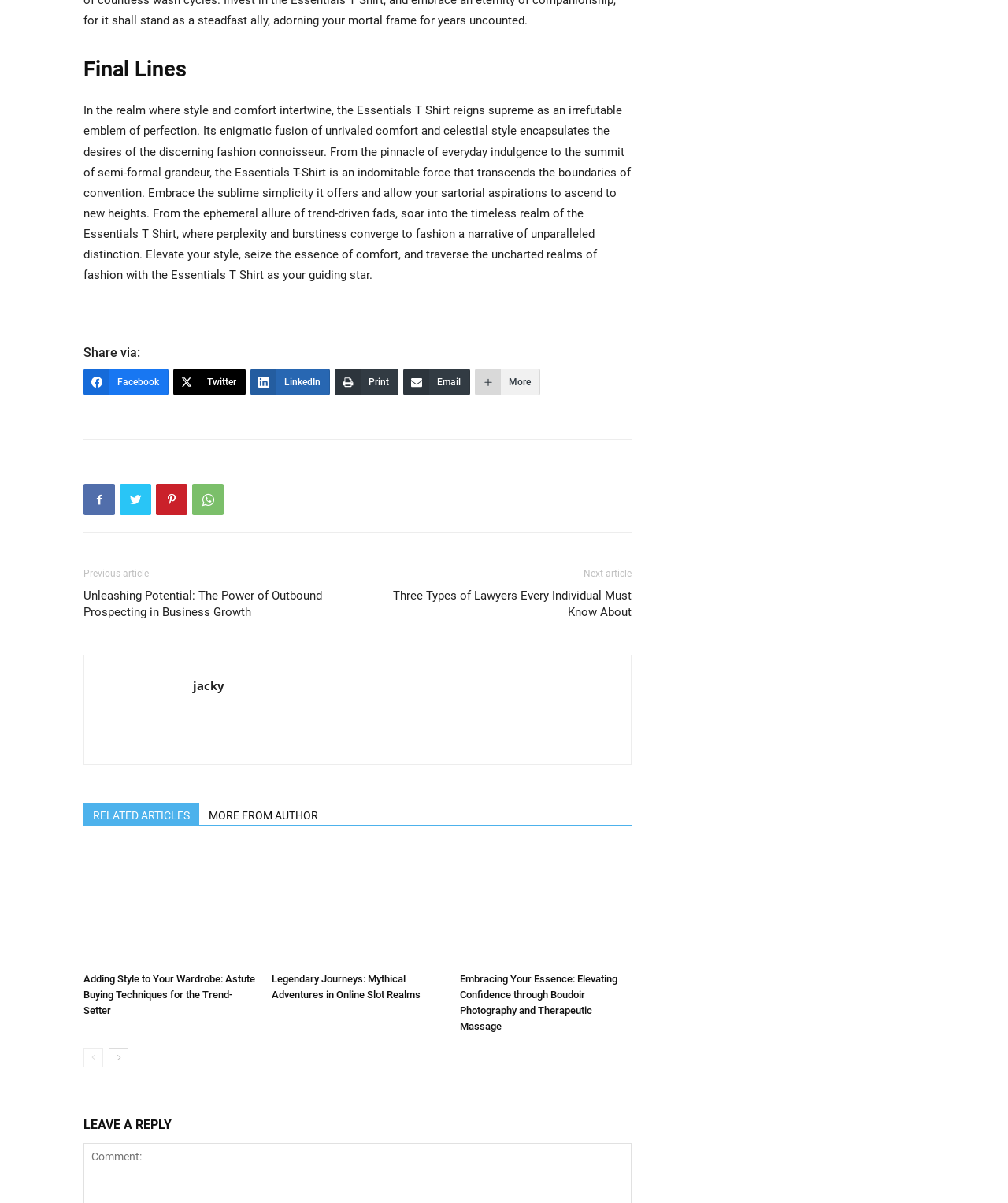What is the purpose of the section with the heading 'LEAVE A REPLY'?
Provide a fully detailed and comprehensive answer to the question.

The webpage has a section with the heading 'LEAVE A REPLY', which suggests that the purpose of this section is to allow users to leave a comment or reply to the article.